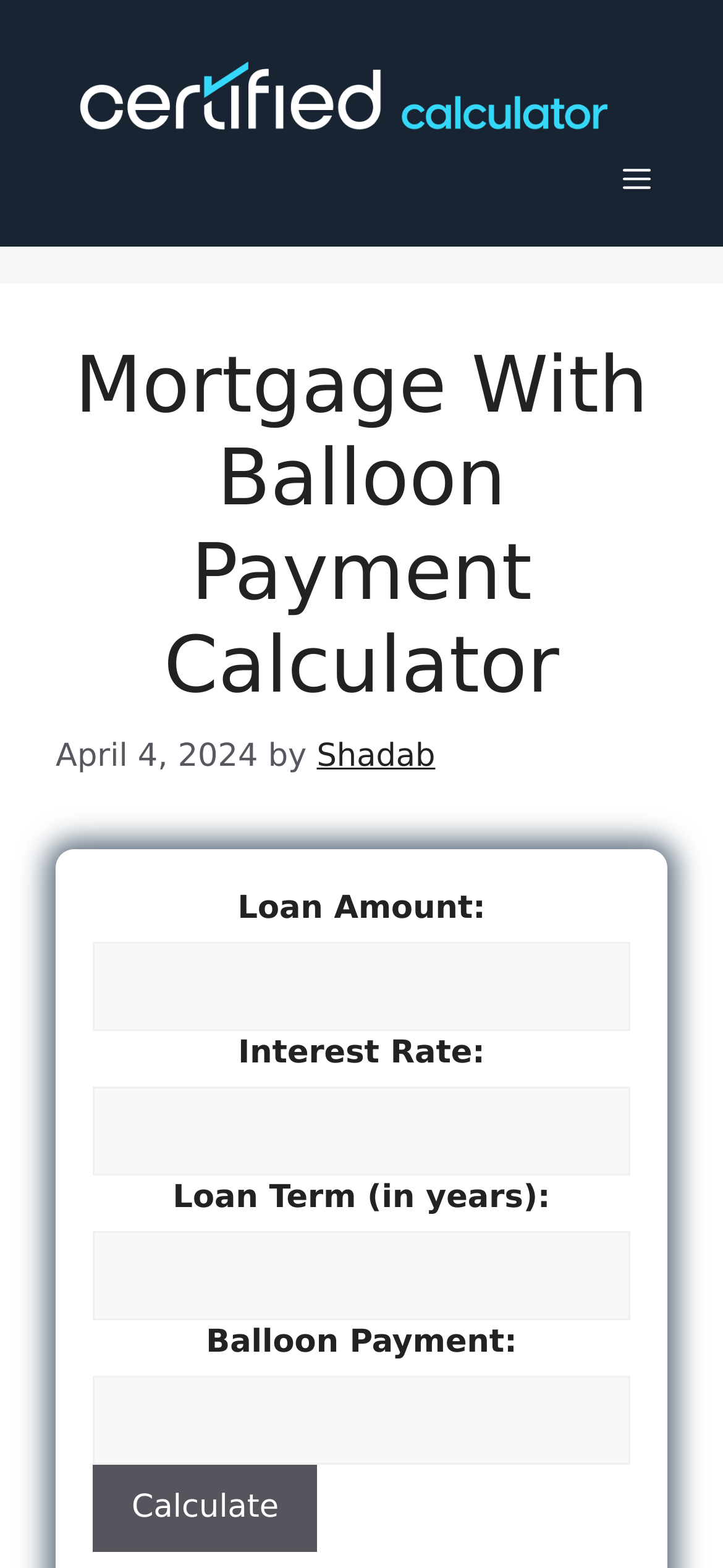Identify the bounding box for the UI element described as: "Wix.com". The coordinates should be four float numbers between 0 and 1, i.e., [left, top, right, bottom].

None